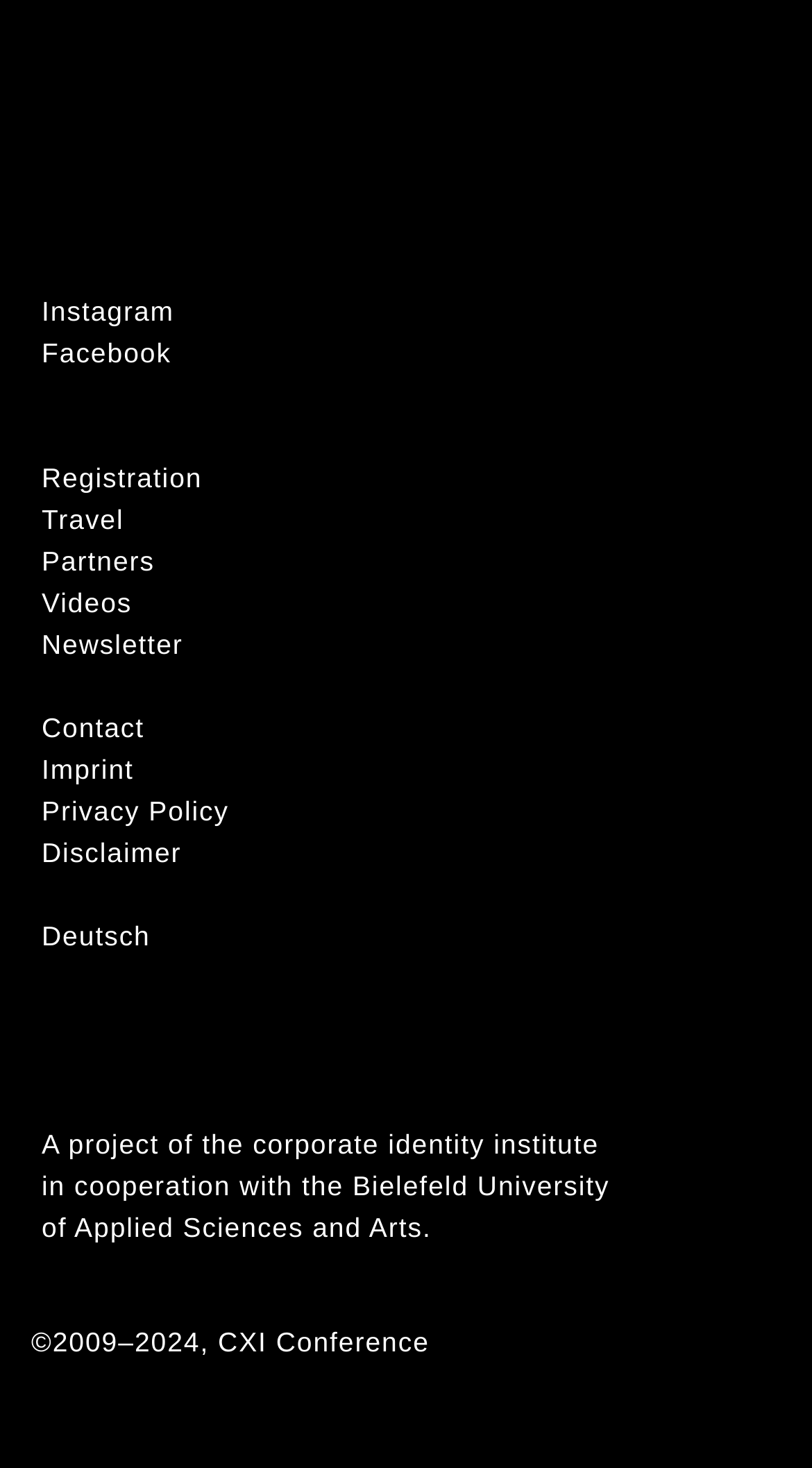Using the webpage screenshot, locate the HTML element that fits the following description and provide its bounding box: "Privacy Policy".

[0.051, 0.542, 0.282, 0.563]